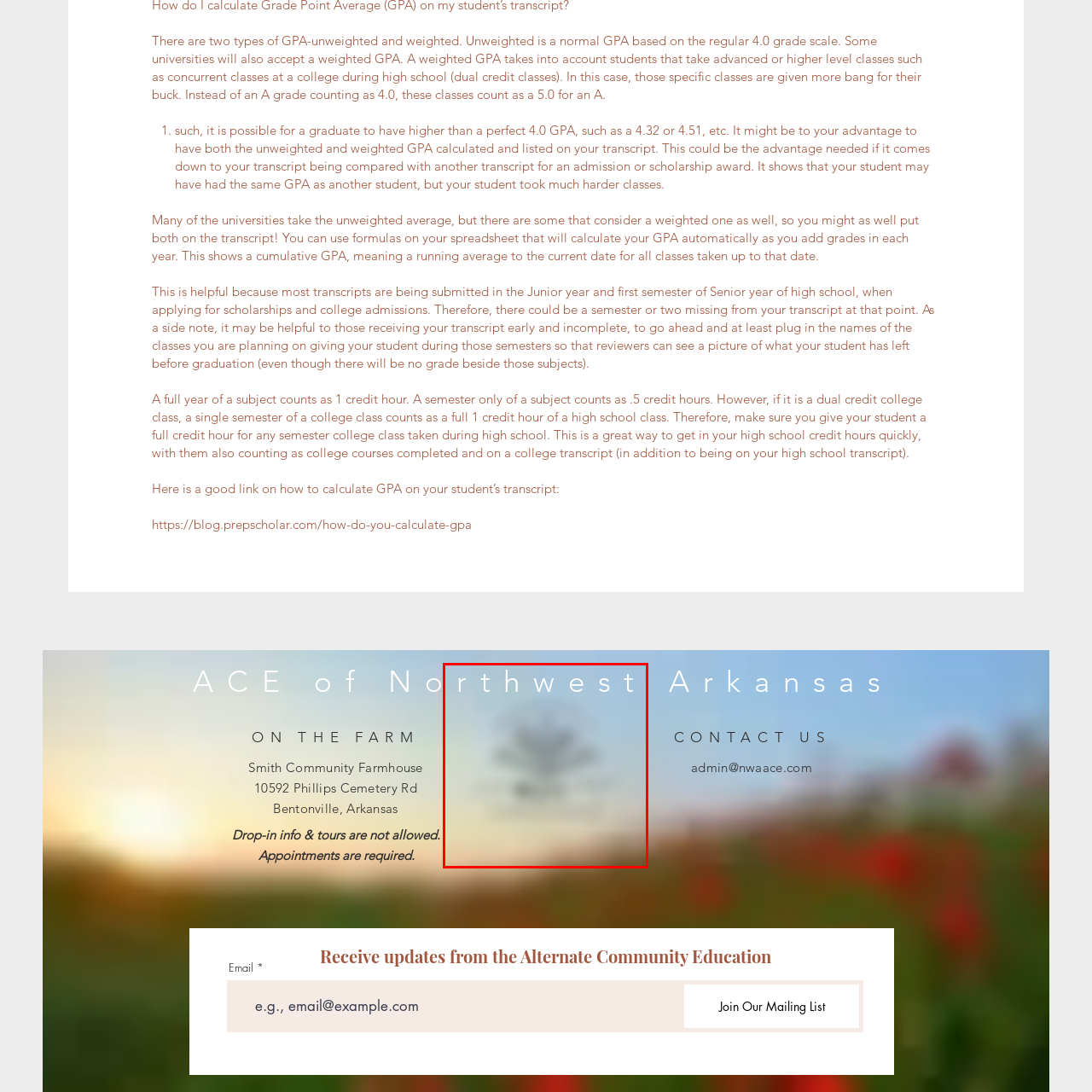Direct your attention to the image encased in a red frame, What is the theme of the organization? Please answer in one word or a brief phrase.

Community education